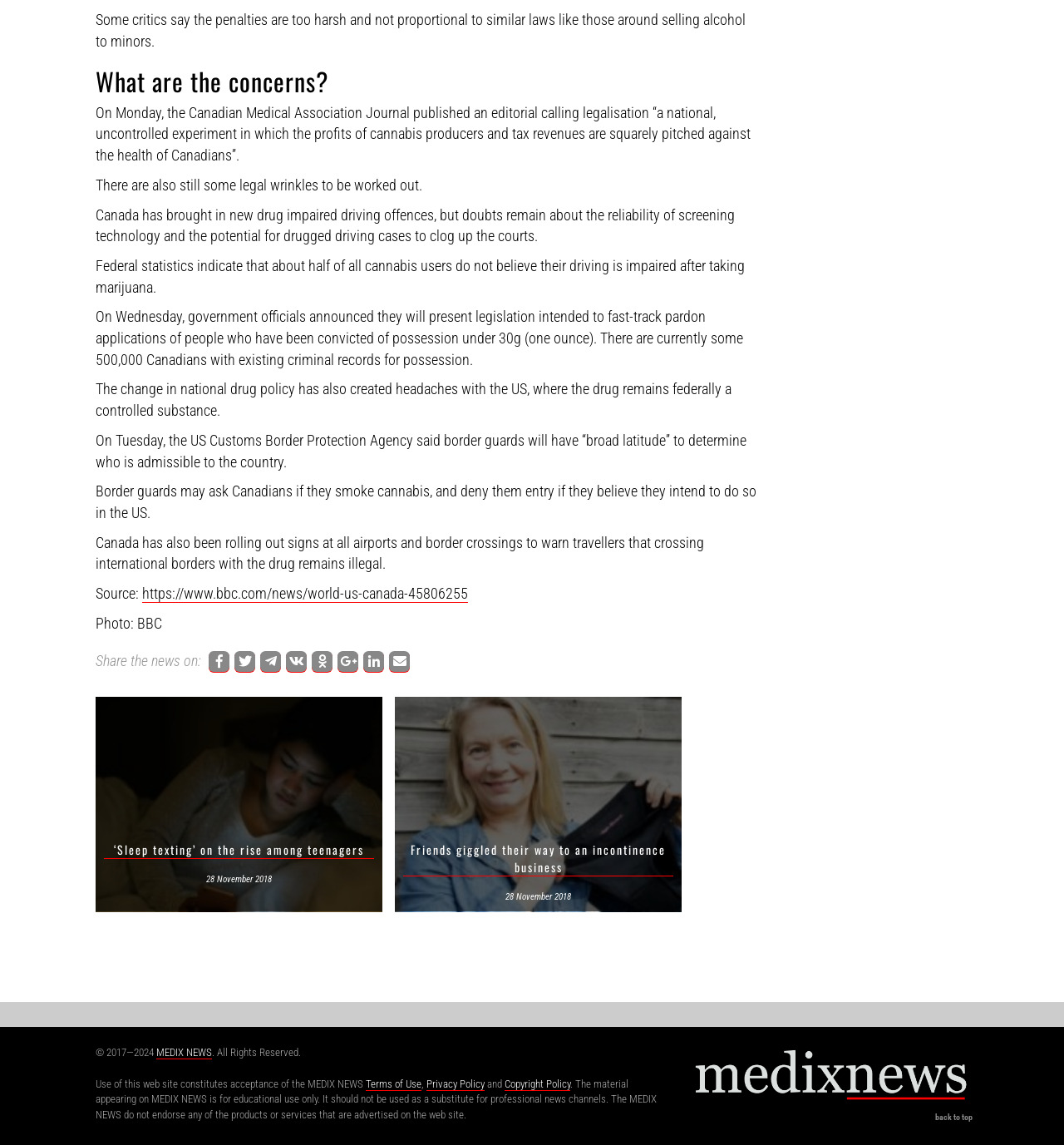From the webpage screenshot, predict the bounding box coordinates (top-left x, top-left y, bottom-right x, bottom-right y) for the UI element described here: https://www.bbc.com/news/world-us-canada-45806255

[0.134, 0.511, 0.44, 0.526]